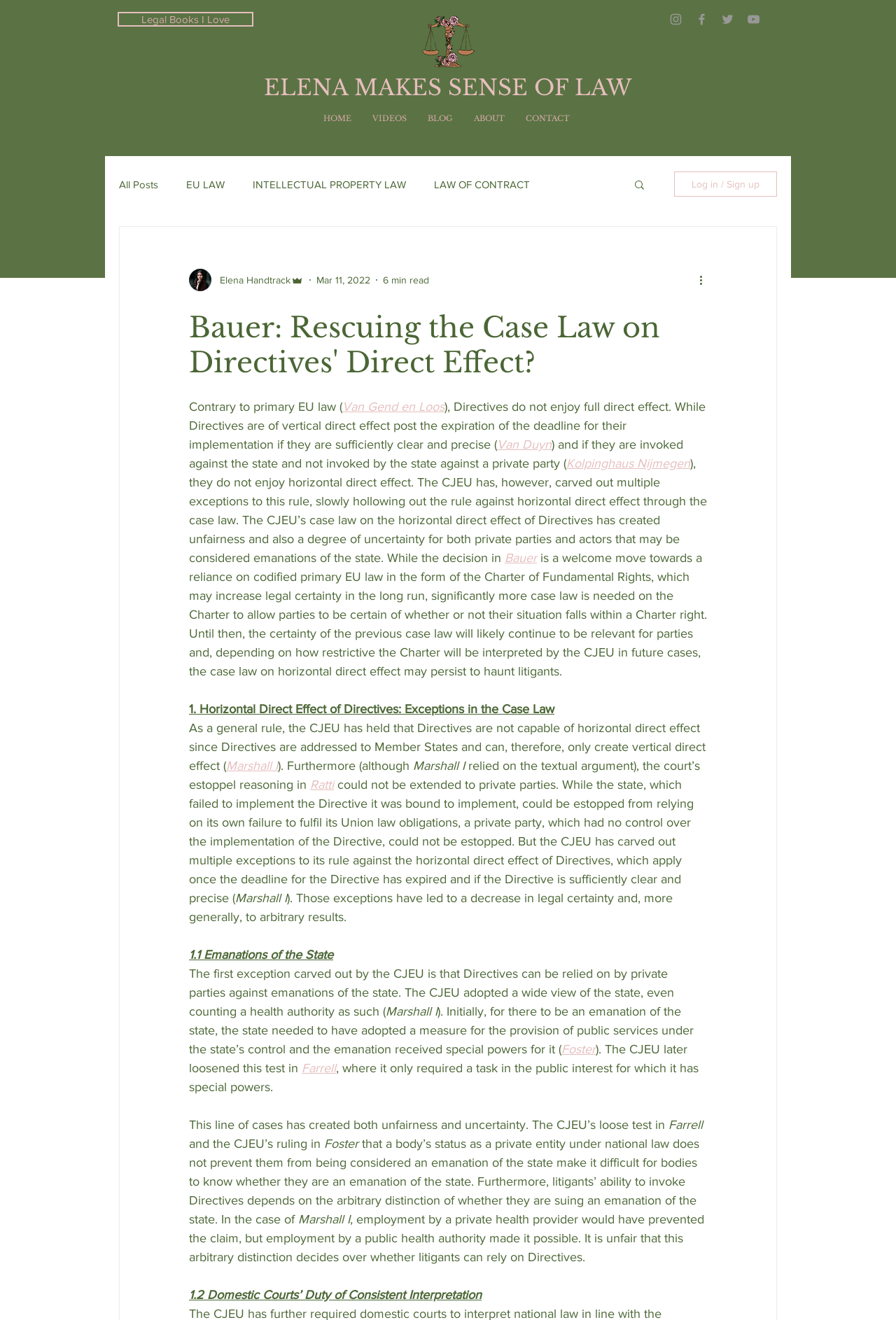Locate the UI element that matches the description Farrell in the webpage screenshot. Return the bounding box coordinates in the format (top-left x, top-left y, bottom-right x, bottom-right y), with values ranging from 0 to 1.

[0.337, 0.804, 0.375, 0.814]